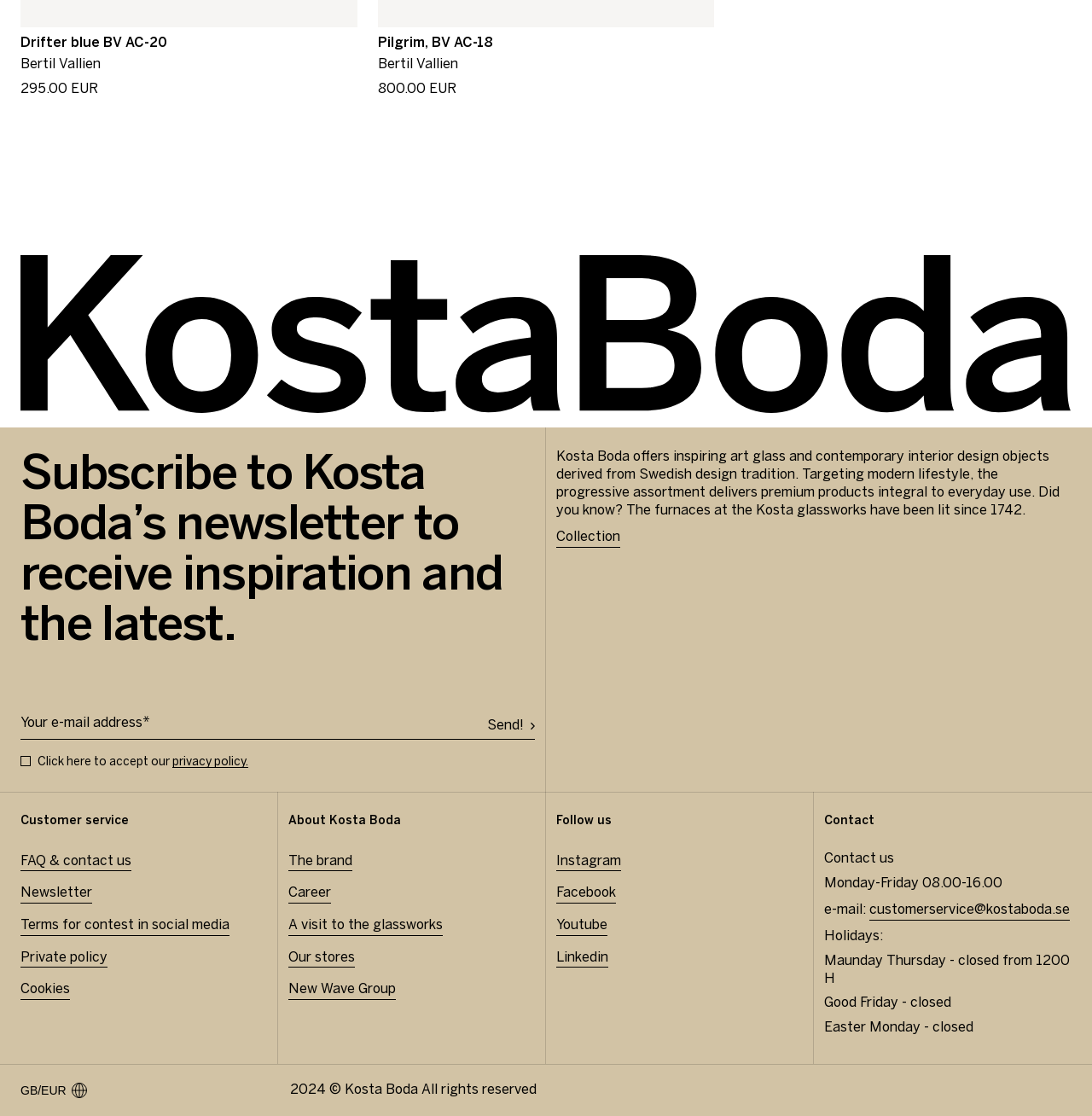What is the brand name of the website?
Can you offer a detailed and complete answer to this question?

I inferred this from the logo image at the top of the webpage, which says 'Kosta Boda Logo', and also from the various mentions of 'Kosta Boda' throughout the webpage.